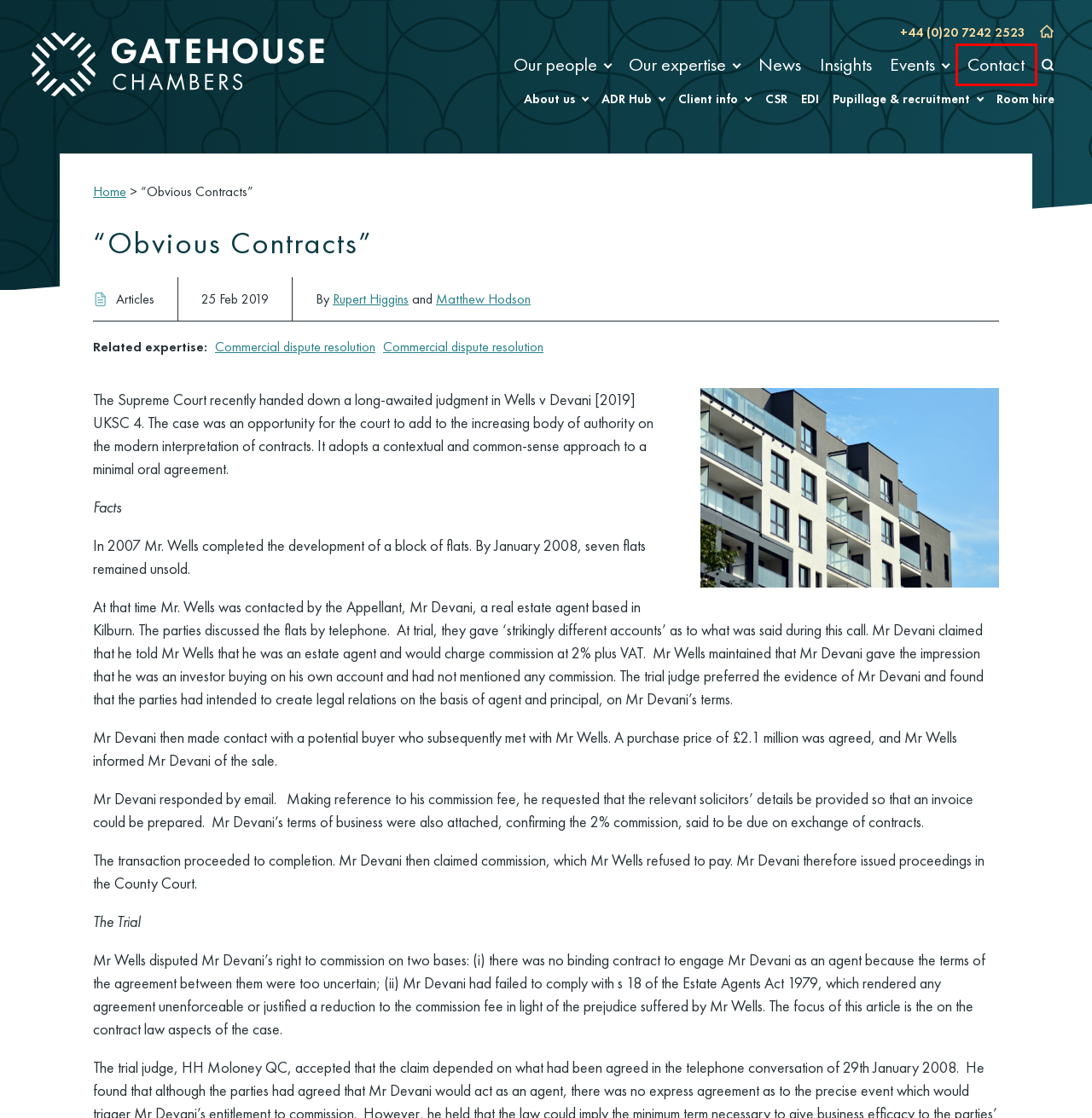A screenshot of a webpage is given, featuring a red bounding box around a UI element. Please choose the webpage description that best aligns with the new webpage after clicking the element in the bounding box. These are the descriptions:
A. Insolvency & restructuring | Gatehouse Chambers
B. Pupillage & recruitment | Gatehouse Chambers
C. Contact | Gatehouse Chambers
D. Franchising | Gatehouse Chambers
E. Asia | Gatehouse Chambers
F. Construction litigation | Gatehouse Chambers
G. Adjudication | Gatehouse Chambers
H. ADR Hub | Gatehouse Chambers

C